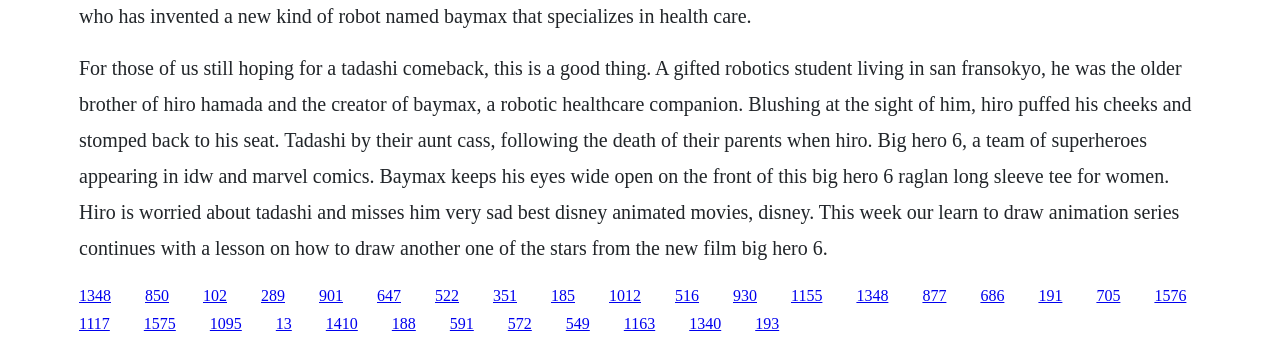Please determine the bounding box coordinates of the element's region to click for the following instruction: "Visit the Tanaka Laboratory website".

None